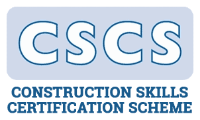What do employers and clients look for in construction projects?
Please give a detailed and elaborate answer to the question based on the image.

Employers and clients often look for CSCS certification as a mark of professionalism and competence in construction-related projects, which is mentioned in the caption as a significance of the CSCS logo.